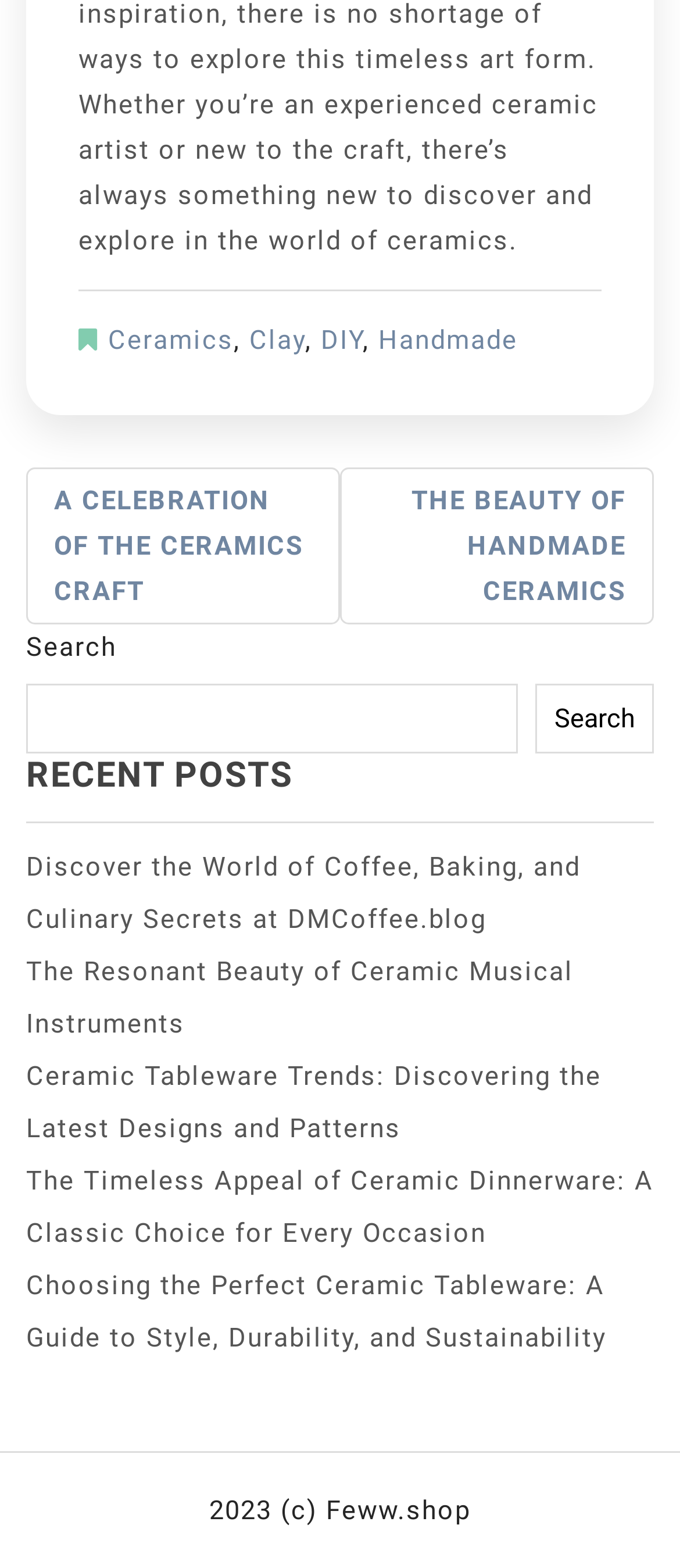Use a single word or phrase to answer the question: 
How many recent posts are listed on the webpage?

5